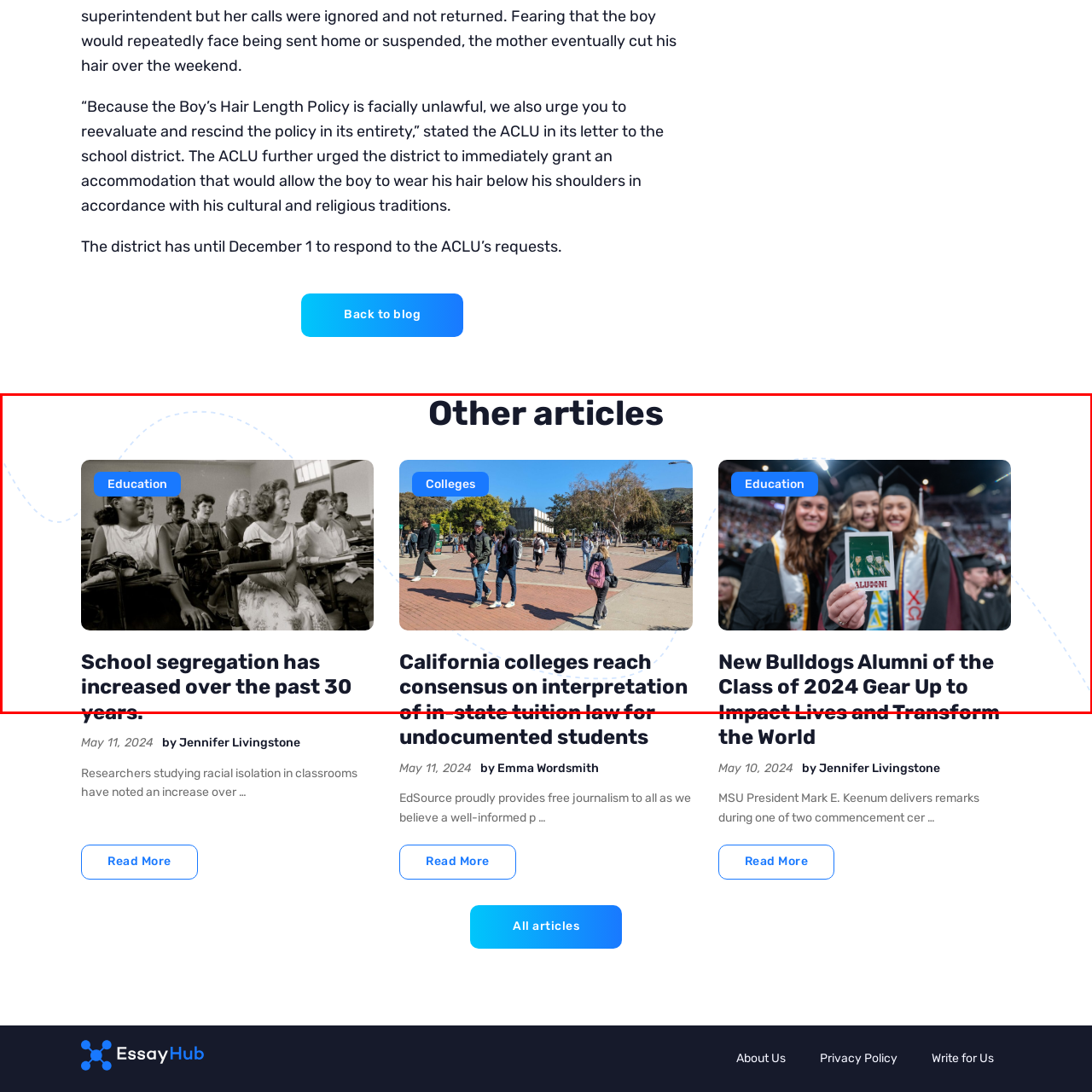What is depicted in the photo accompanying the second article?
Look at the image surrounded by the red border and respond with a one-word or short-phrase answer based on your observation.

students walking through a campus